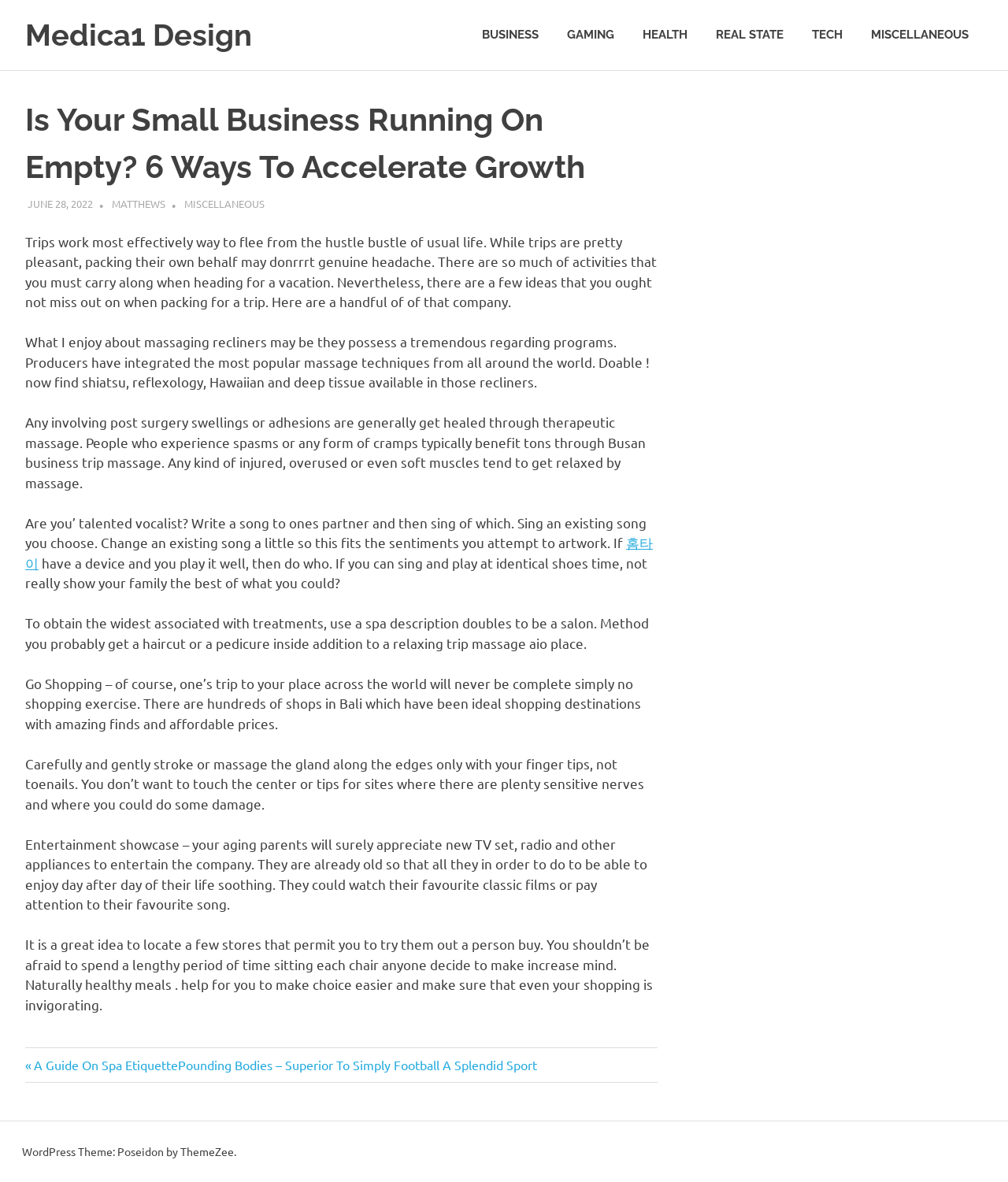Please find the bounding box coordinates of the element that must be clicked to perform the given instruction: "Click on the '홈타이' link". The coordinates should be four float numbers from 0 to 1, i.e., [left, top, right, bottom].

[0.025, 0.452, 0.648, 0.483]